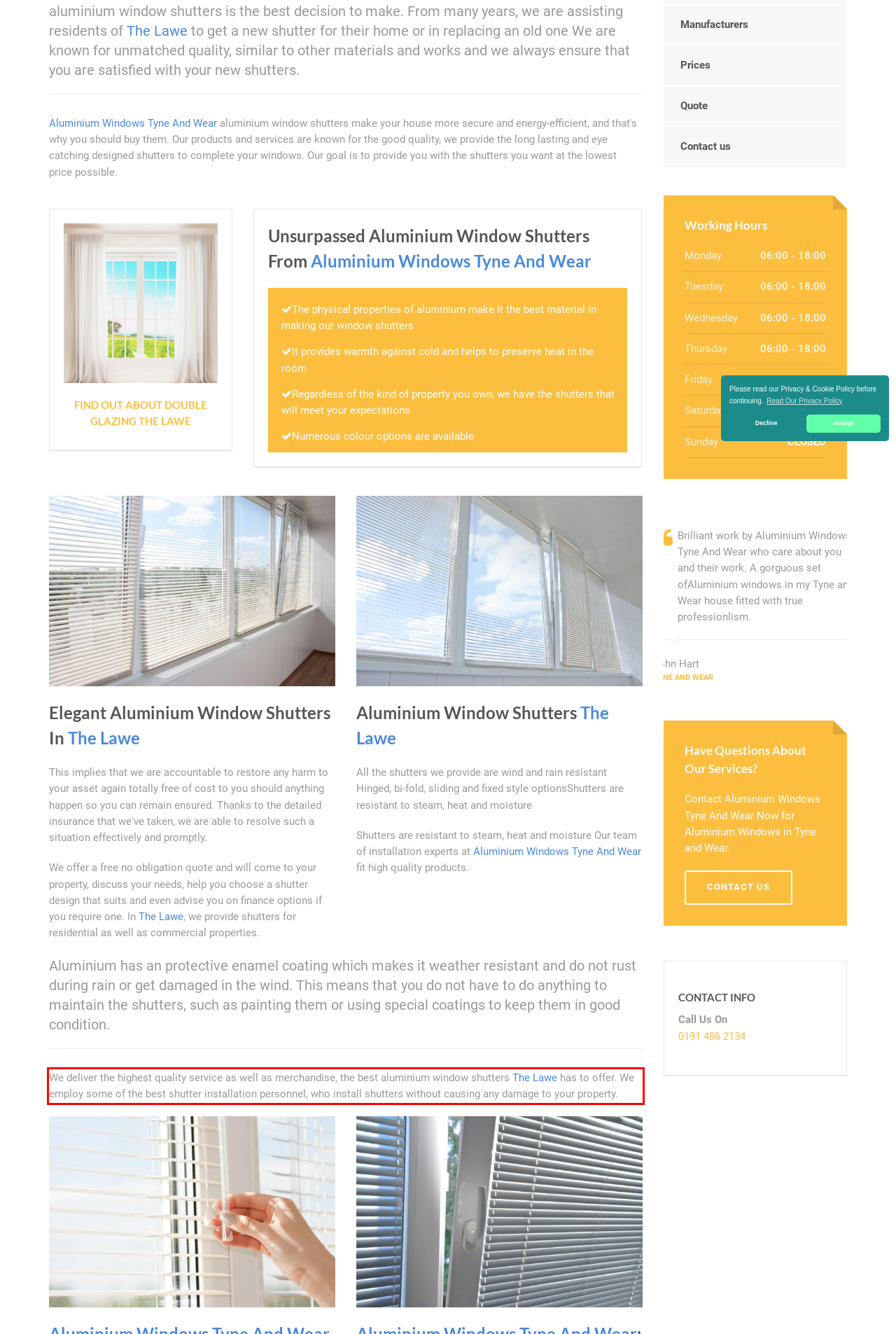You are presented with a webpage screenshot featuring a red bounding box. Perform OCR on the text inside the red bounding box and extract the content.

We deliver the highest quality service as well as merchandise, the best aluminium window shutters The Lawe has to offer. We employ some of the best shutter installation personnel, who install shutters without causing any damage to your property.